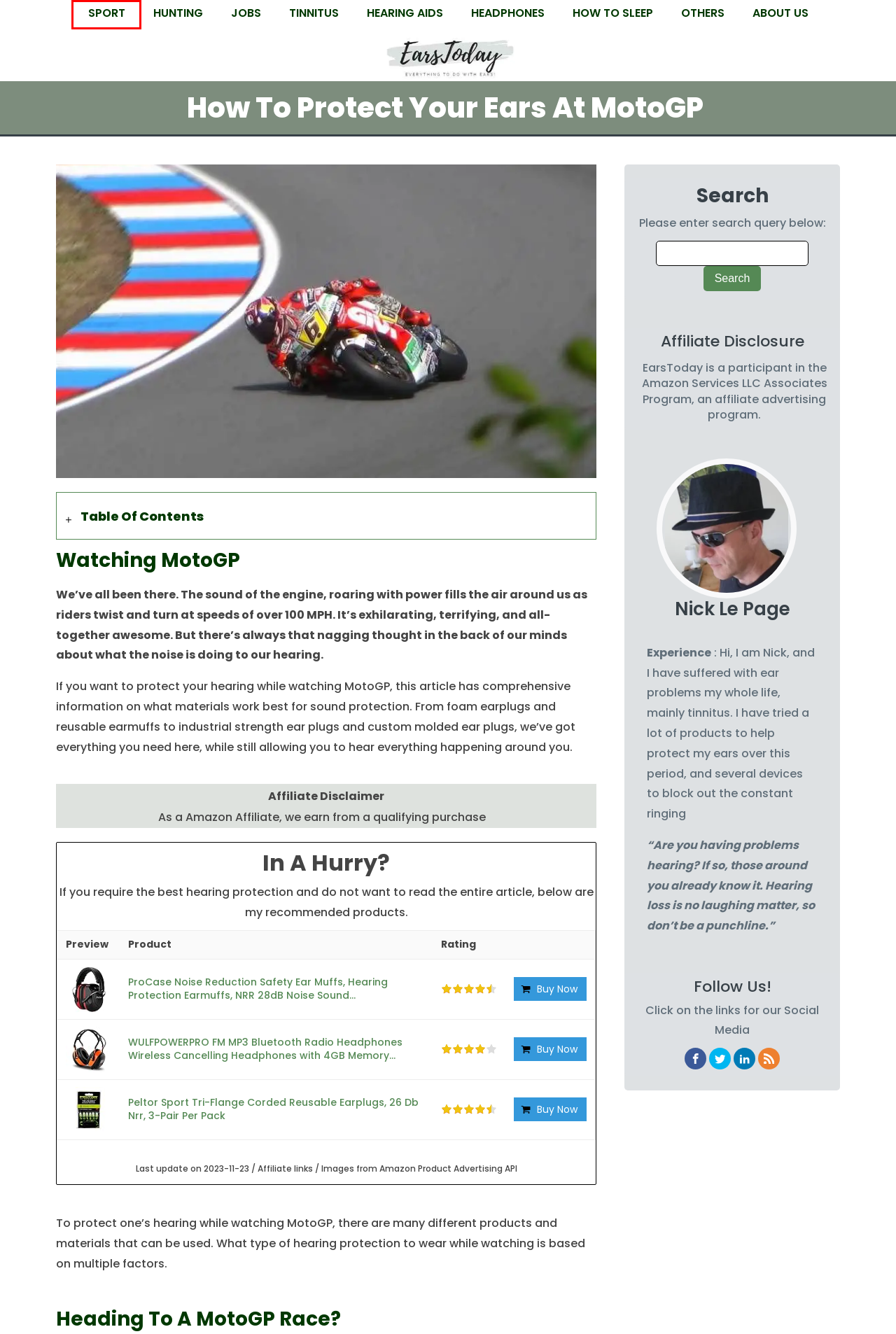You are presented with a screenshot of a webpage that includes a red bounding box around an element. Determine which webpage description best matches the page that results from clicking the element within the red bounding box. Here are the candidates:
A. Sport
B. WPBeginner
C. Hunting
D. Amazon.com
E. How To Sleep
F. Hearing Aids
G. Tinnitus
H. Others

A